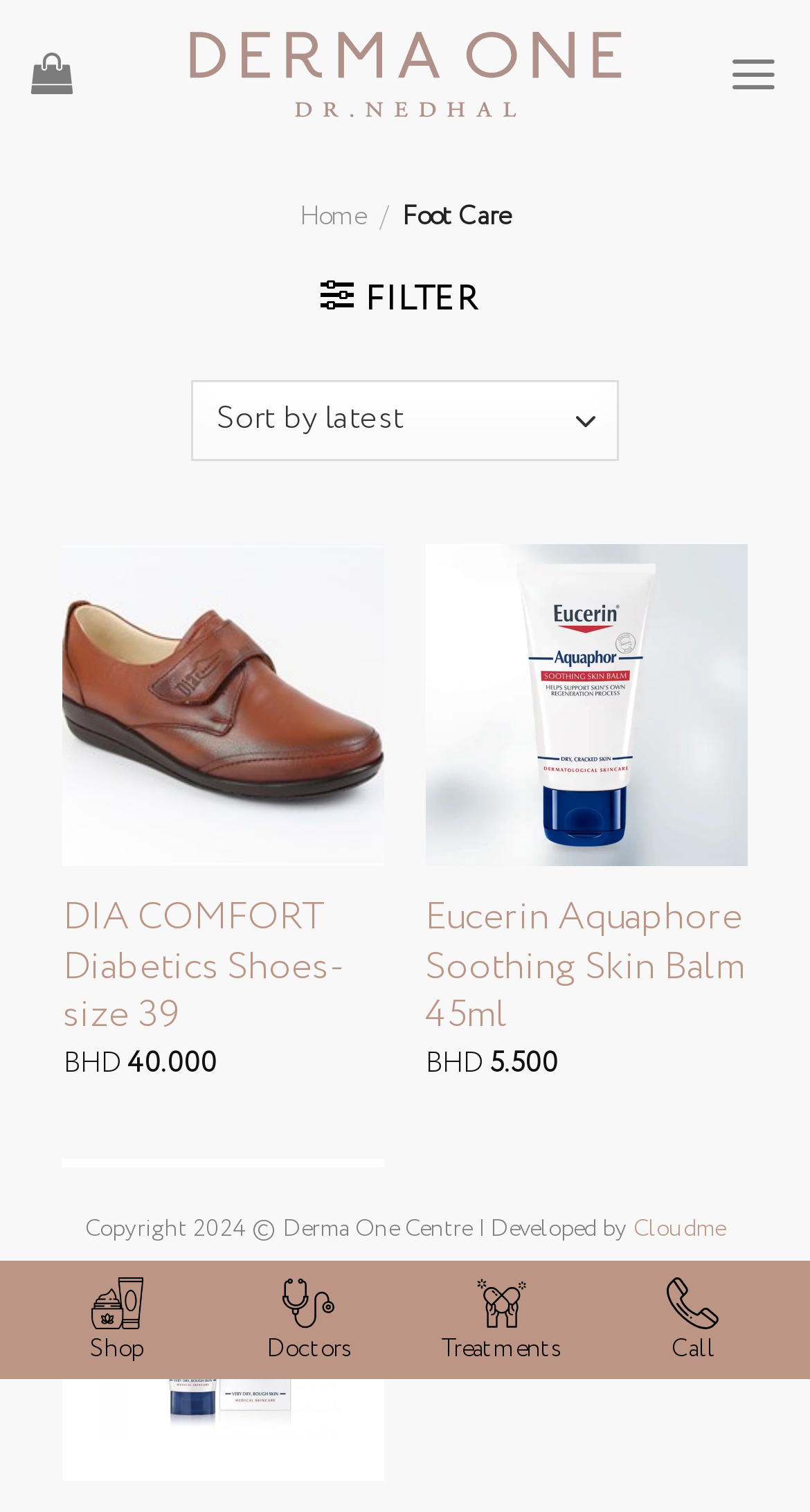What is the function of the '' icon?
By examining the image, provide a one-word or phrase answer.

Menu